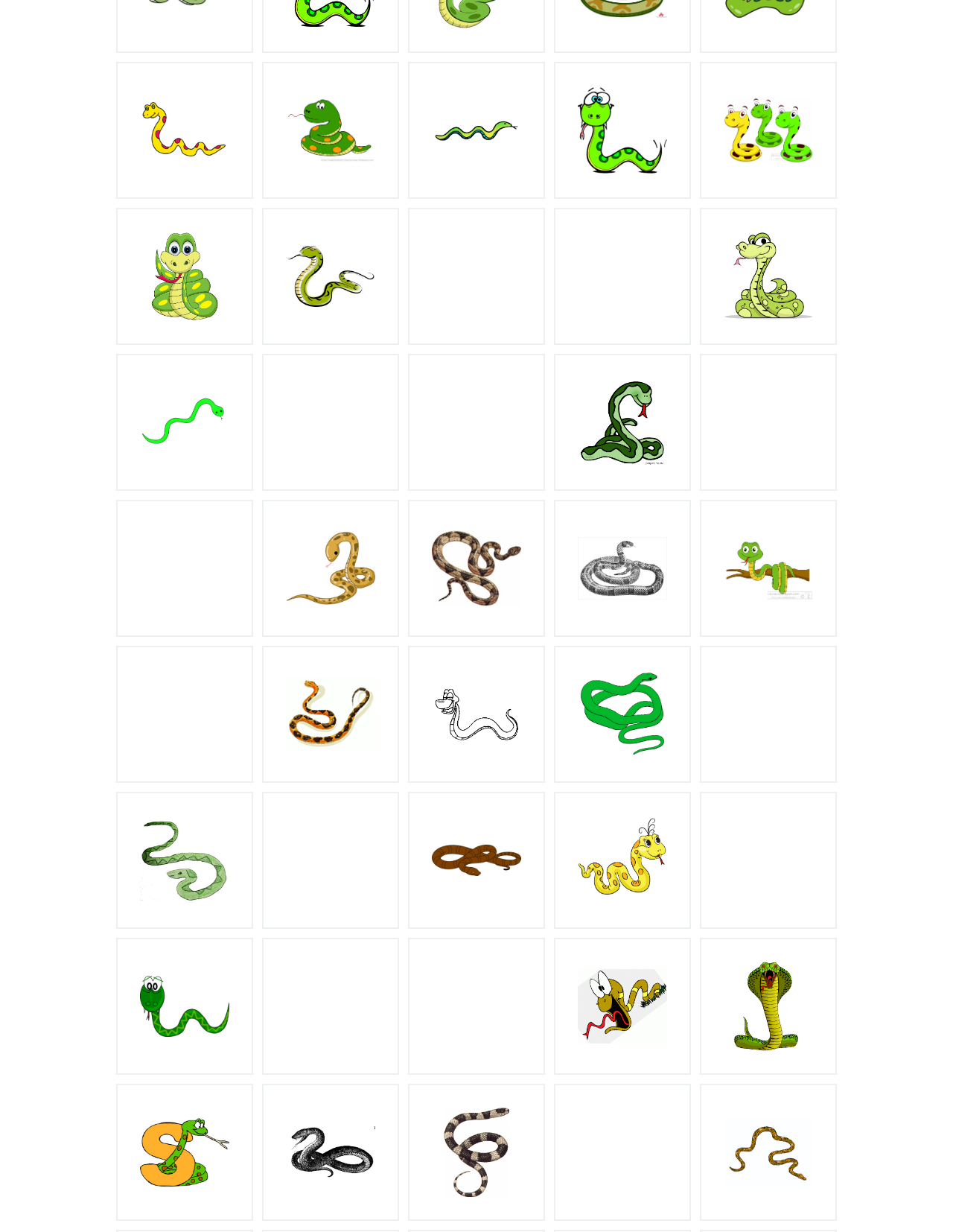Please locate the bounding box coordinates of the element that needs to be clicked to achieve the following instruction: "Read more about Susa Museum". The coordinates should be four float numbers between 0 and 1, i.e., [left, top, right, bottom].

None